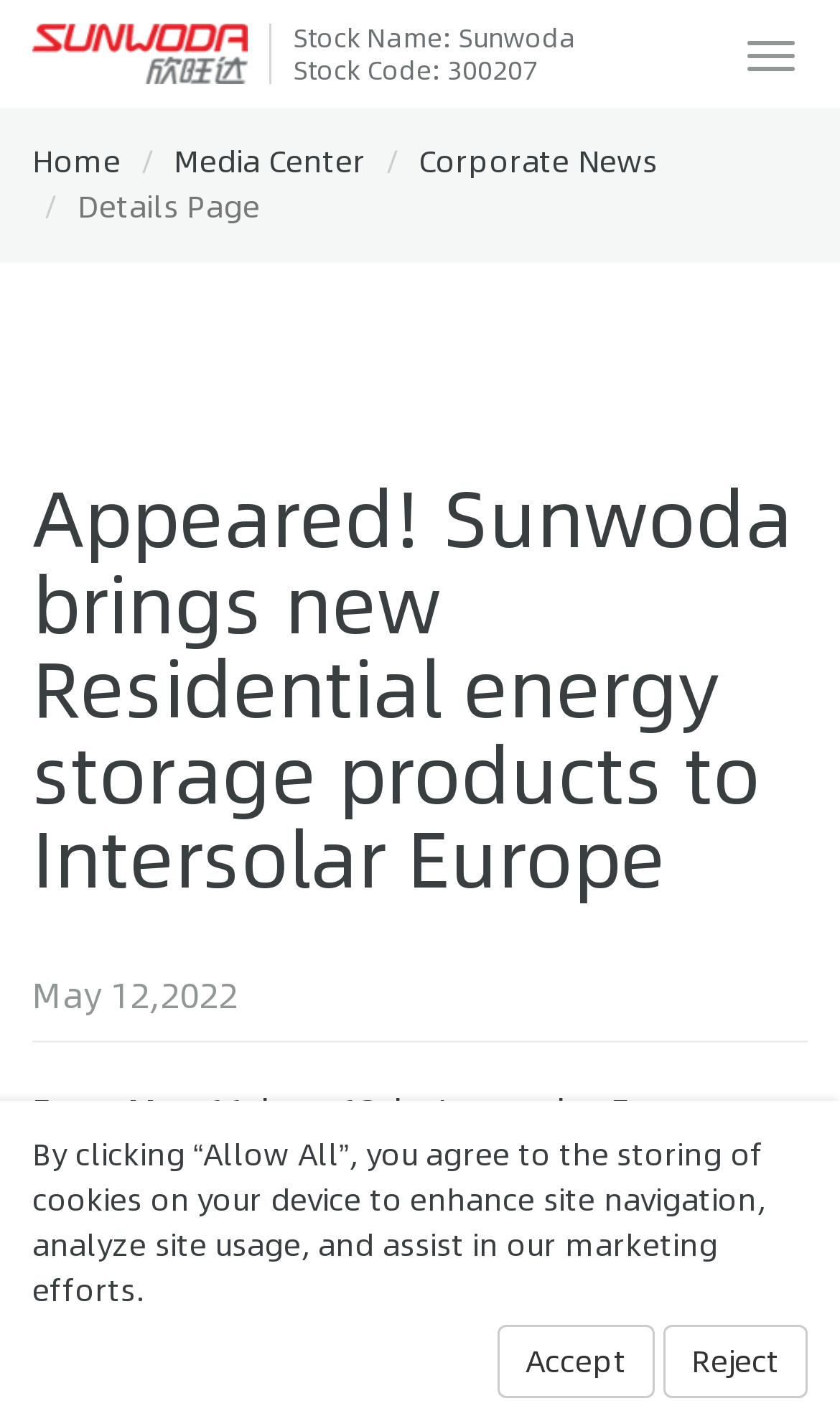Find the bounding box coordinates for the HTML element specified by: "Corporate News".

[0.499, 0.099, 0.783, 0.13]